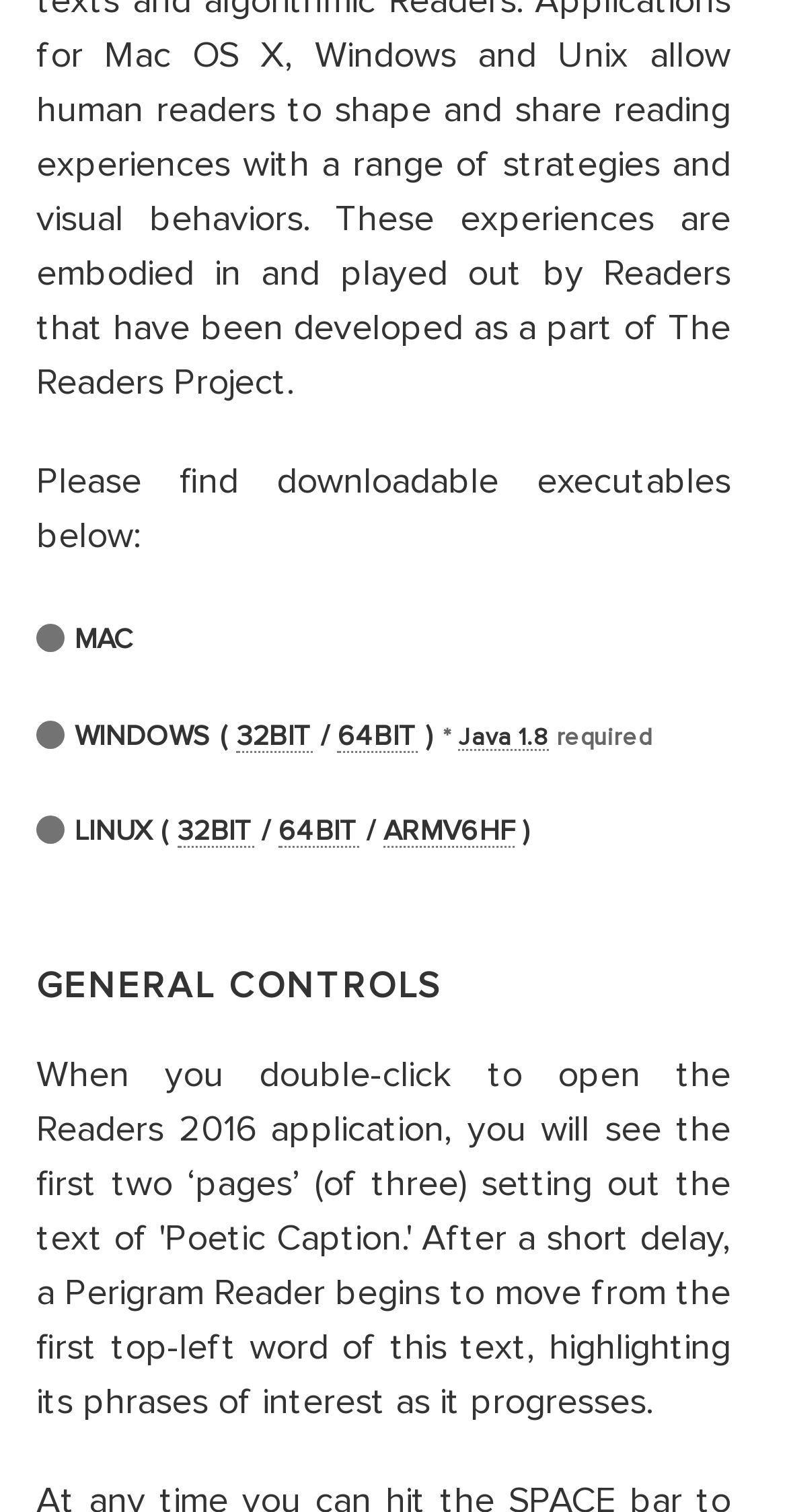Give a short answer using one word or phrase for the question:
What is required for WINDOWS?

Java 1.8